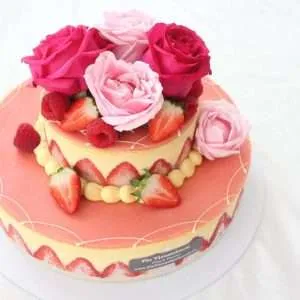How many tiers does the cake have?
Please use the image to provide a one-word or short phrase answer.

Two